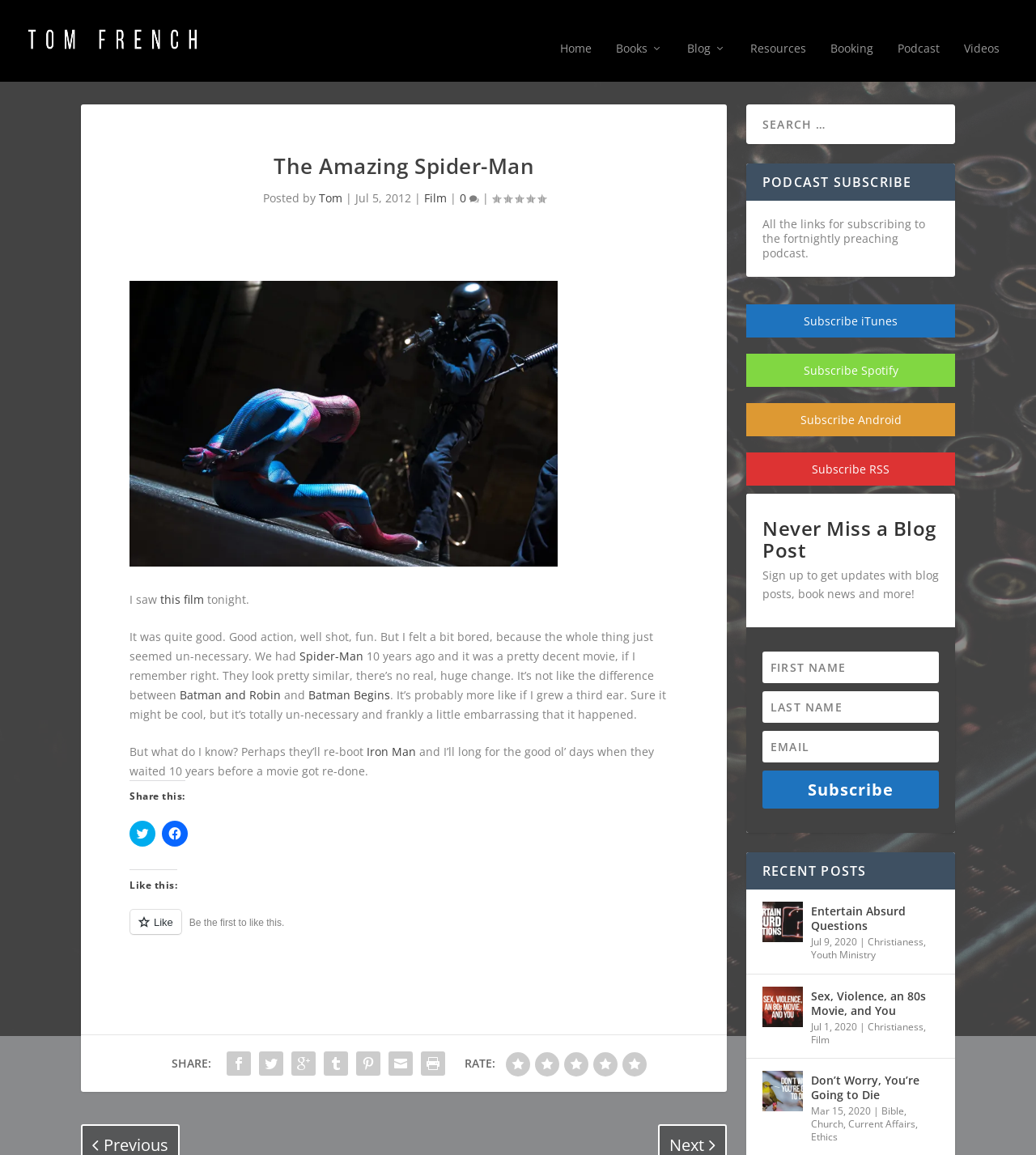Kindly determine the bounding box coordinates for the clickable area to achieve the given instruction: "Jump to the recipe".

None